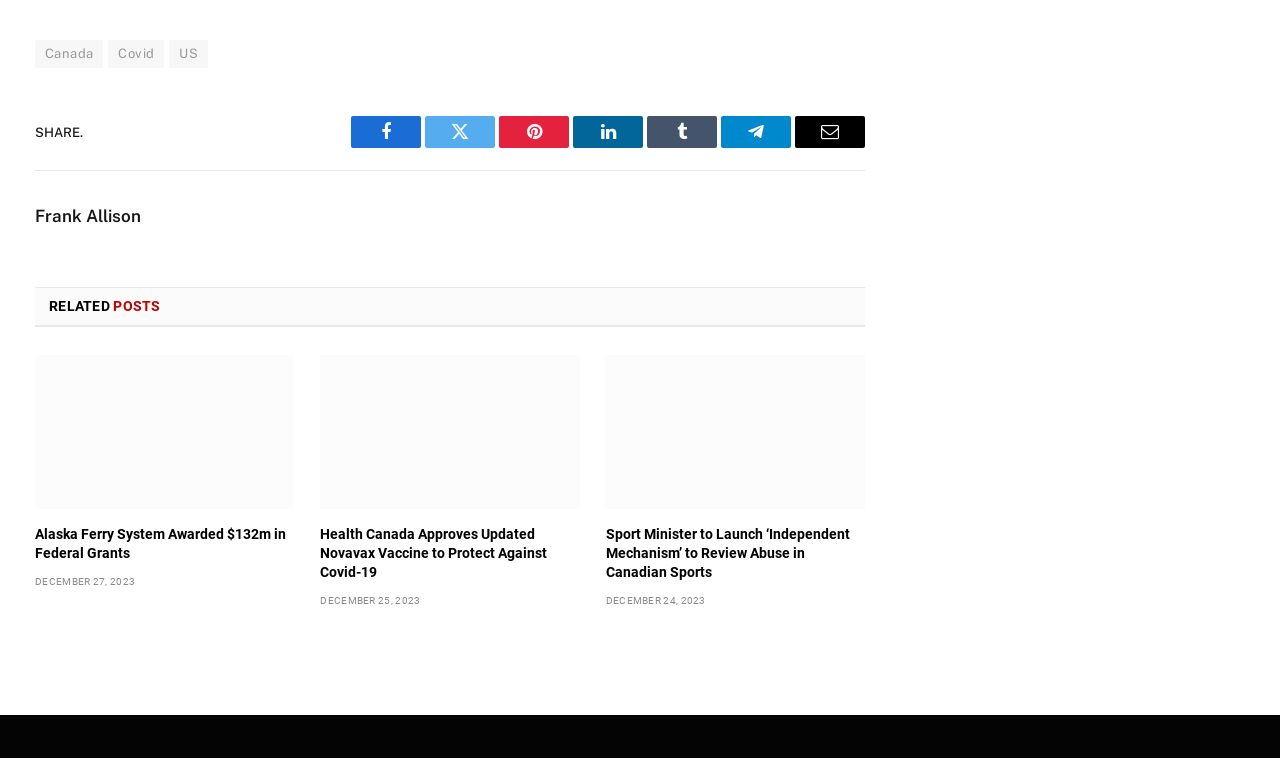Answer this question using a single word or a brief phrase:
What are the three country links at the top?

Canada, Covid, US